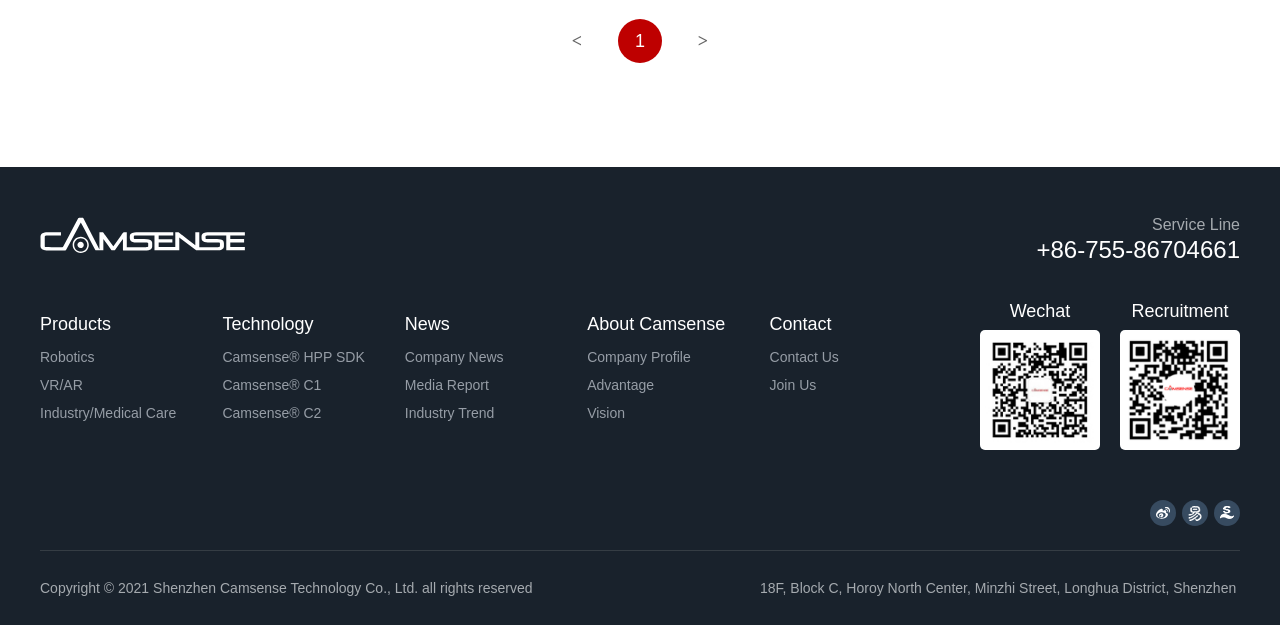Locate the bounding box coordinates of the region to be clicked to comply with the following instruction: "Click on 'SCHEDULE A CALL'". The coordinates must be four float numbers between 0 and 1, in the form [left, top, right, bottom].

None